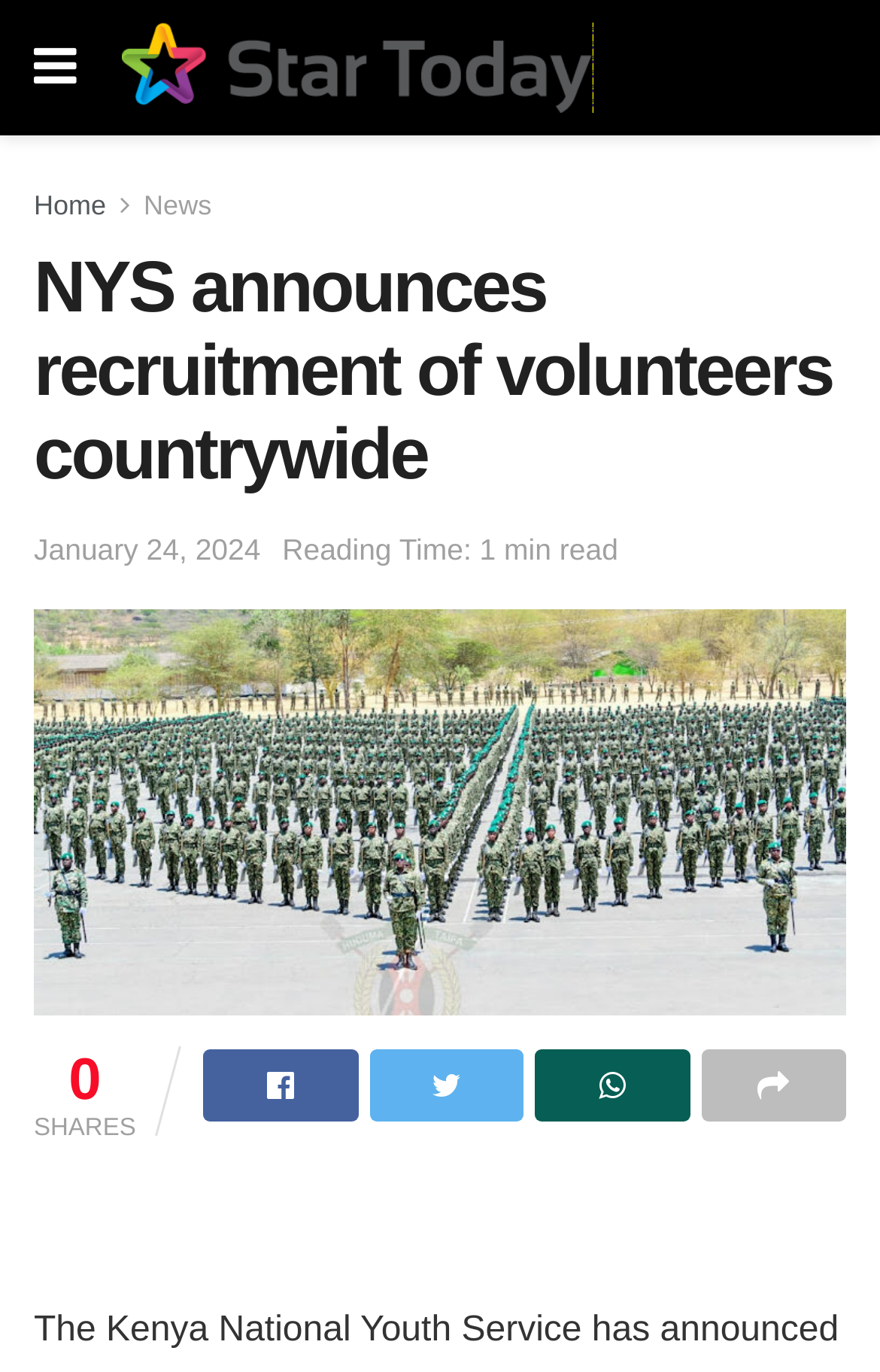Locate and provide the bounding box coordinates for the HTML element that matches this description: "Home".

[0.038, 0.138, 0.121, 0.161]